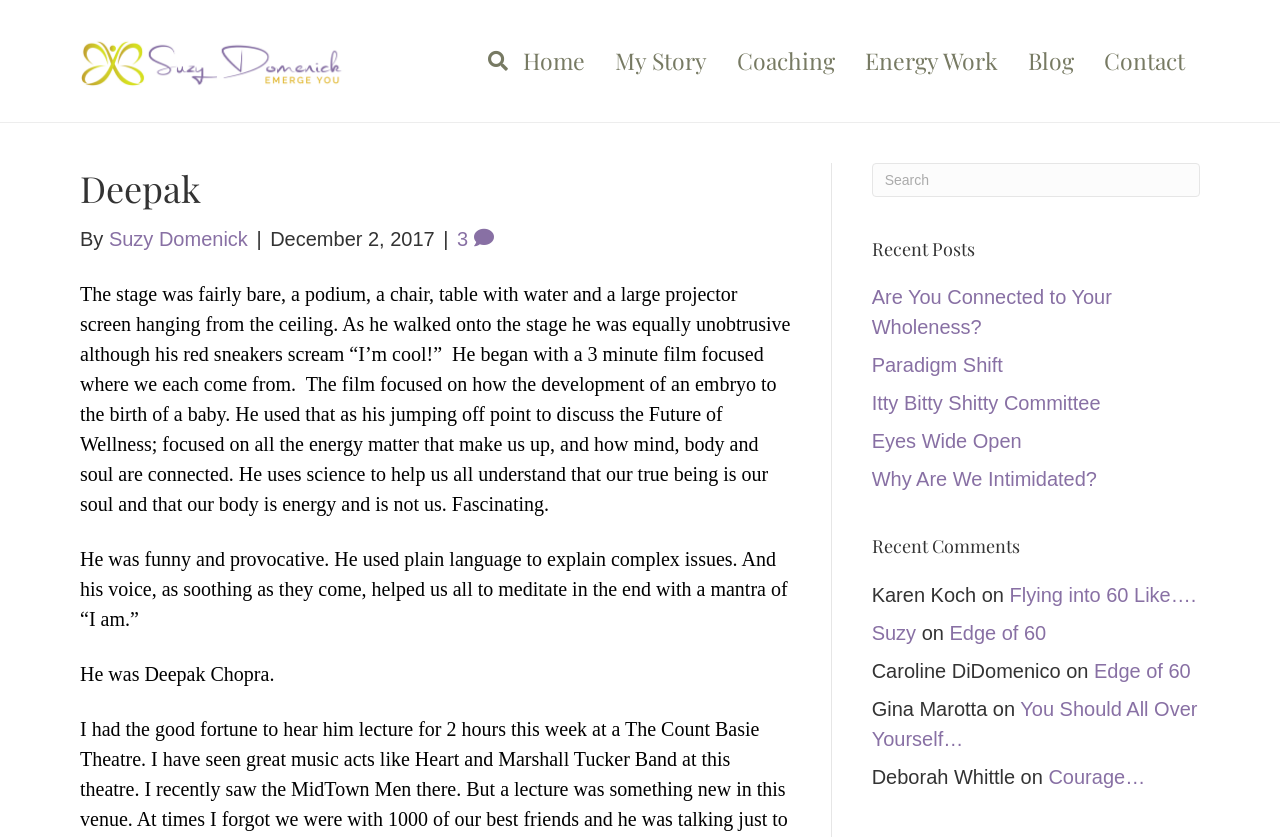Refer to the image and offer a detailed explanation in response to the question: Who is the author of the article?

The author of the article is Suzy Domenick, which can be inferred from the text 'By Suzy Domenick' located below the heading 'Deepak'.